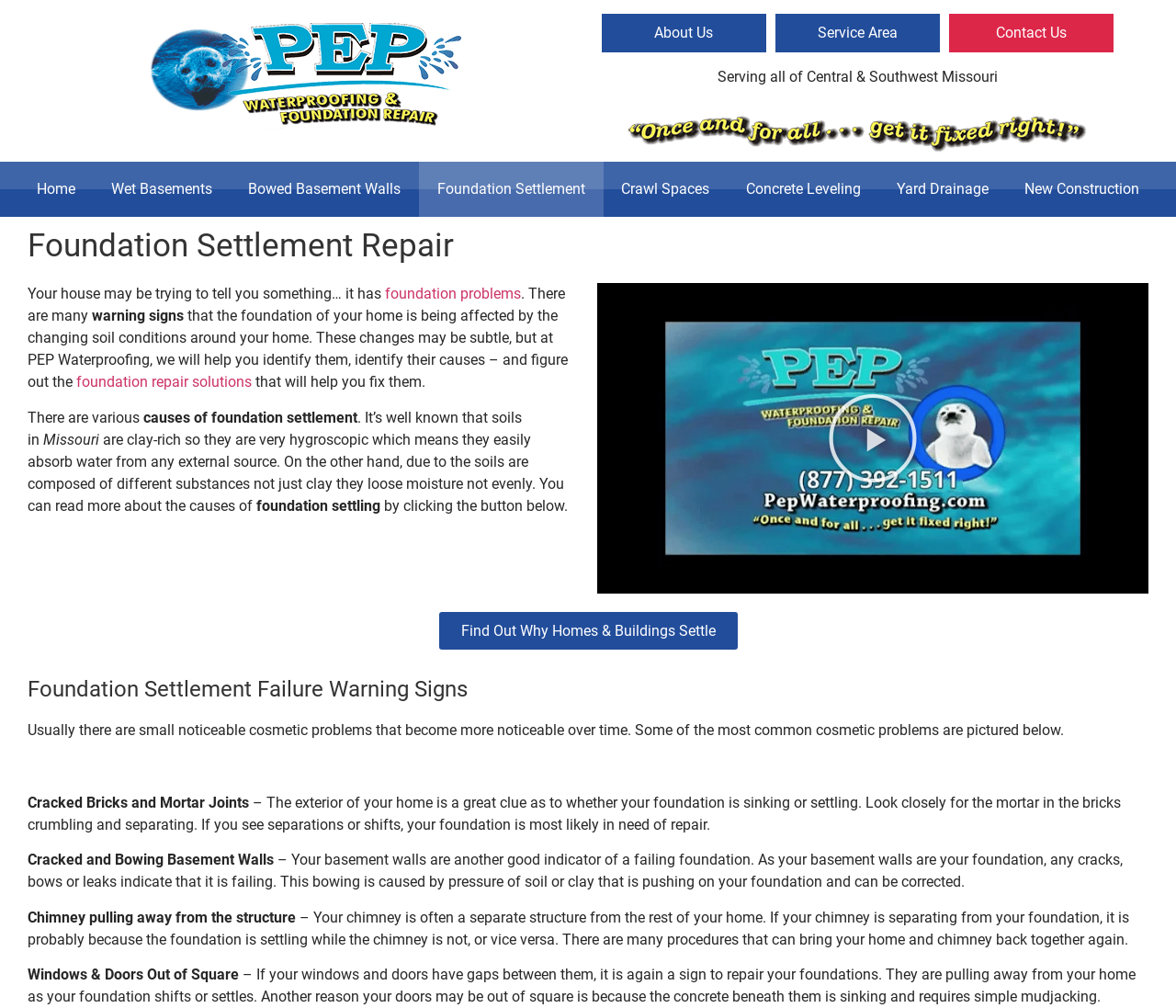What is the company name of the logo?
Using the information from the image, provide a comprehensive answer to the question.

The logo at the top left of the webpage has a text 'PEP Waterproofing & Foundation Repair' which indicates the company name.